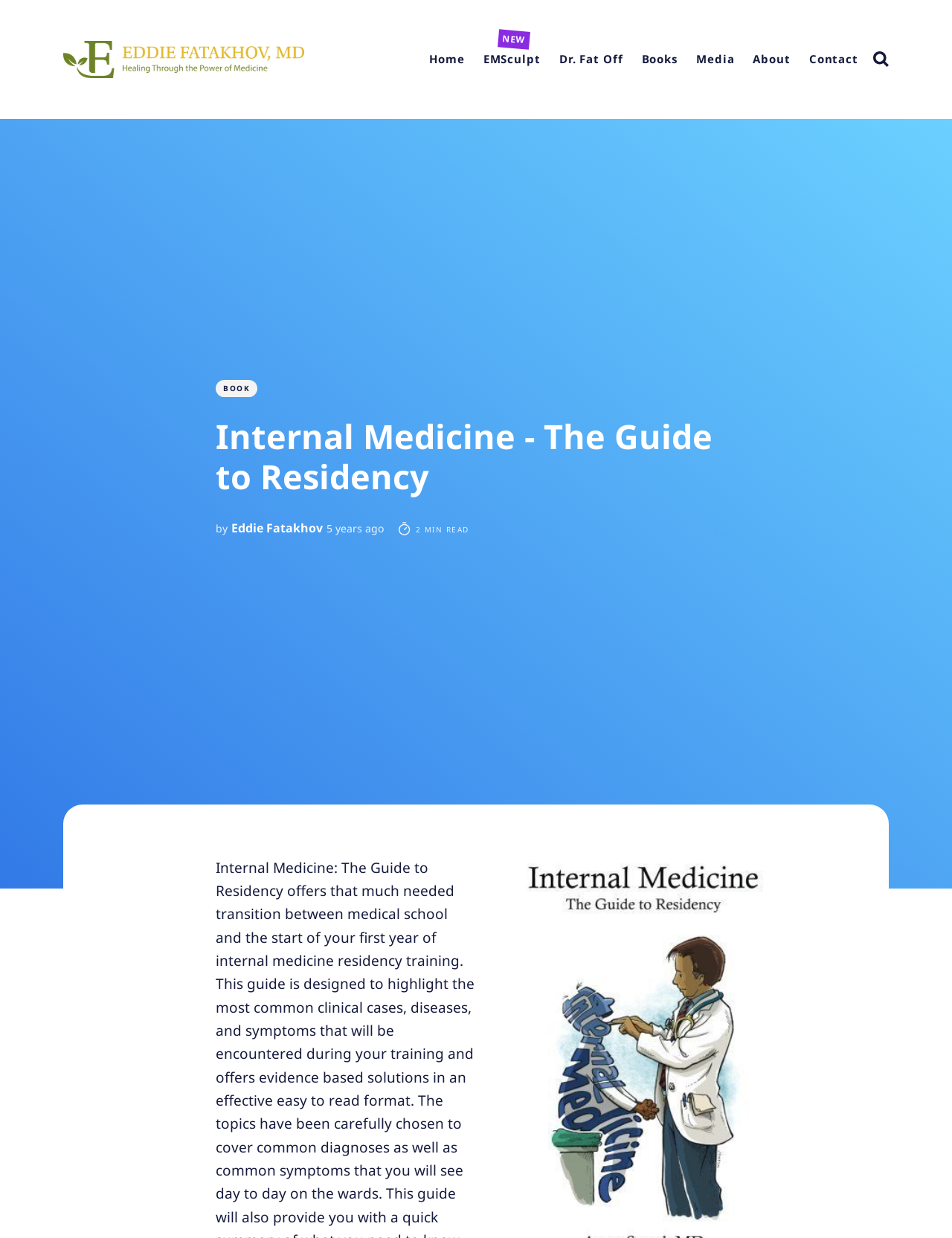Bounding box coordinates should be in the format (top-left x, top-left y, bottom-right x, bottom-right y) and all values should be floating point numbers between 0 and 1. Determine the bounding box coordinate for the UI element described as: alt="Eddie Fatakhov, MD"

[0.066, 0.052, 0.32, 0.066]